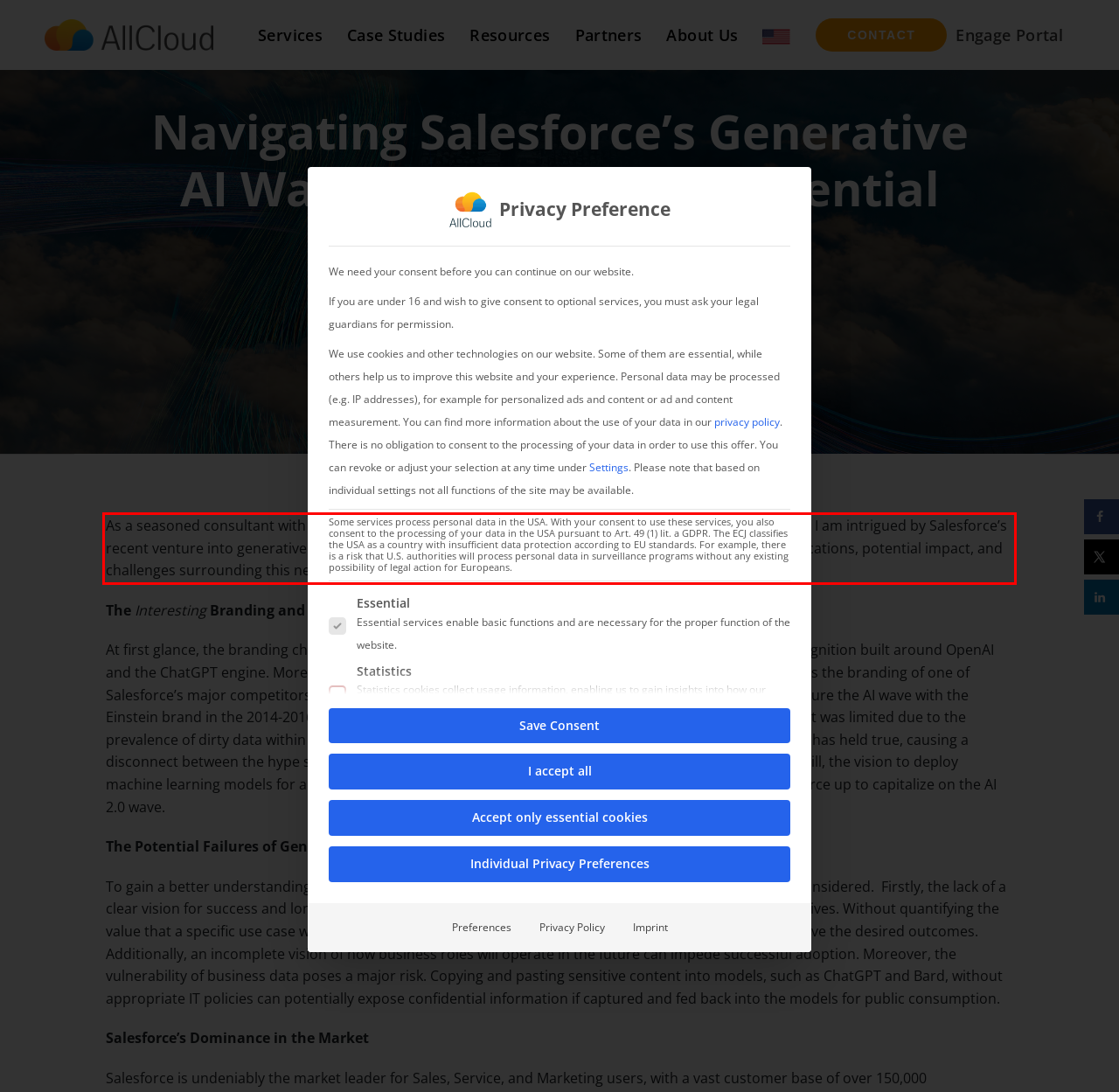You are given a webpage screenshot with a red bounding box around a UI element. Extract and generate the text inside this red bounding box.

As a seasoned consultant with a background in machine learning and extensive experience with Salesforce, I am intrigued by Salesforce’s recent venture into generative AI with their GPT suite of products. In this article, we will delve into the implications, potential impact, and challenges surrounding this new wave of AI for businesses.